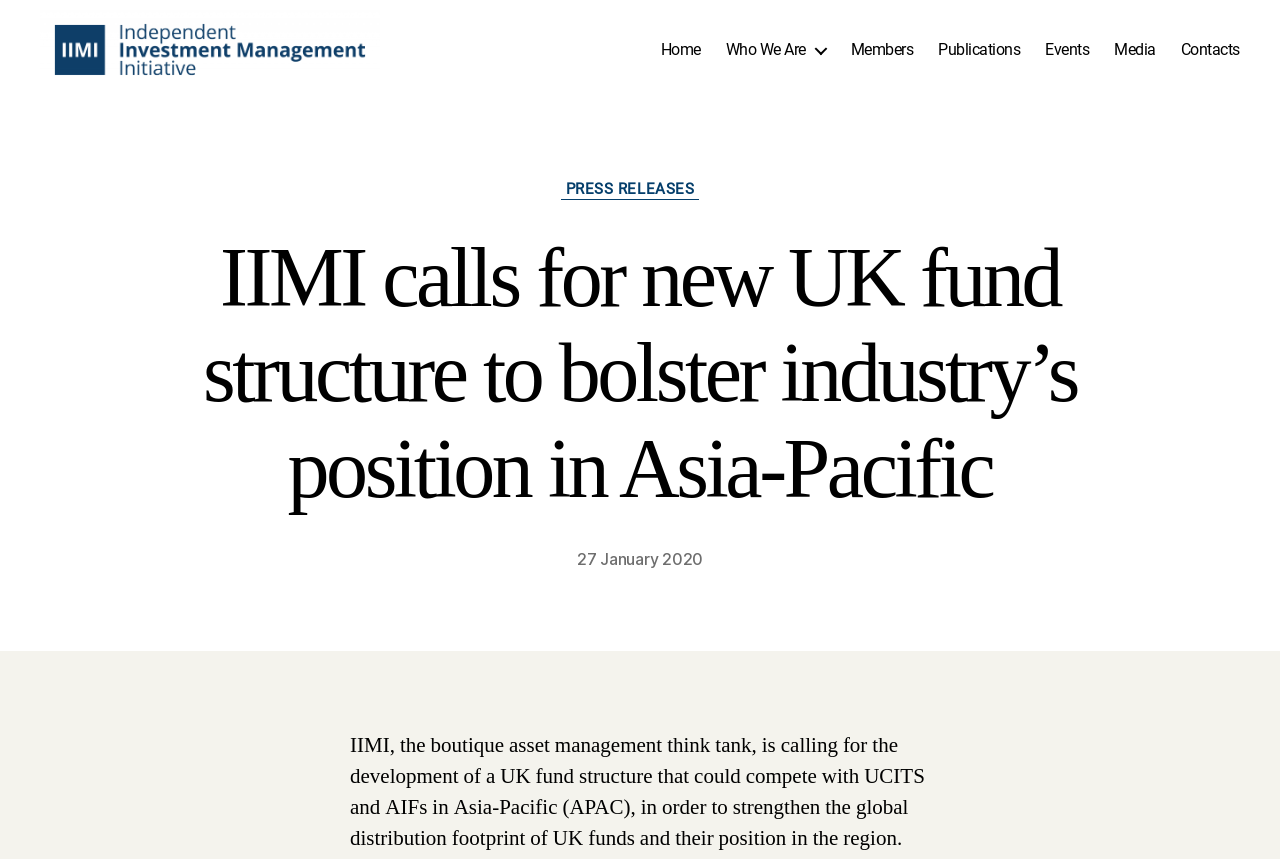Identify the bounding box for the described UI element: "Press Releases".

[0.438, 0.21, 0.546, 0.233]